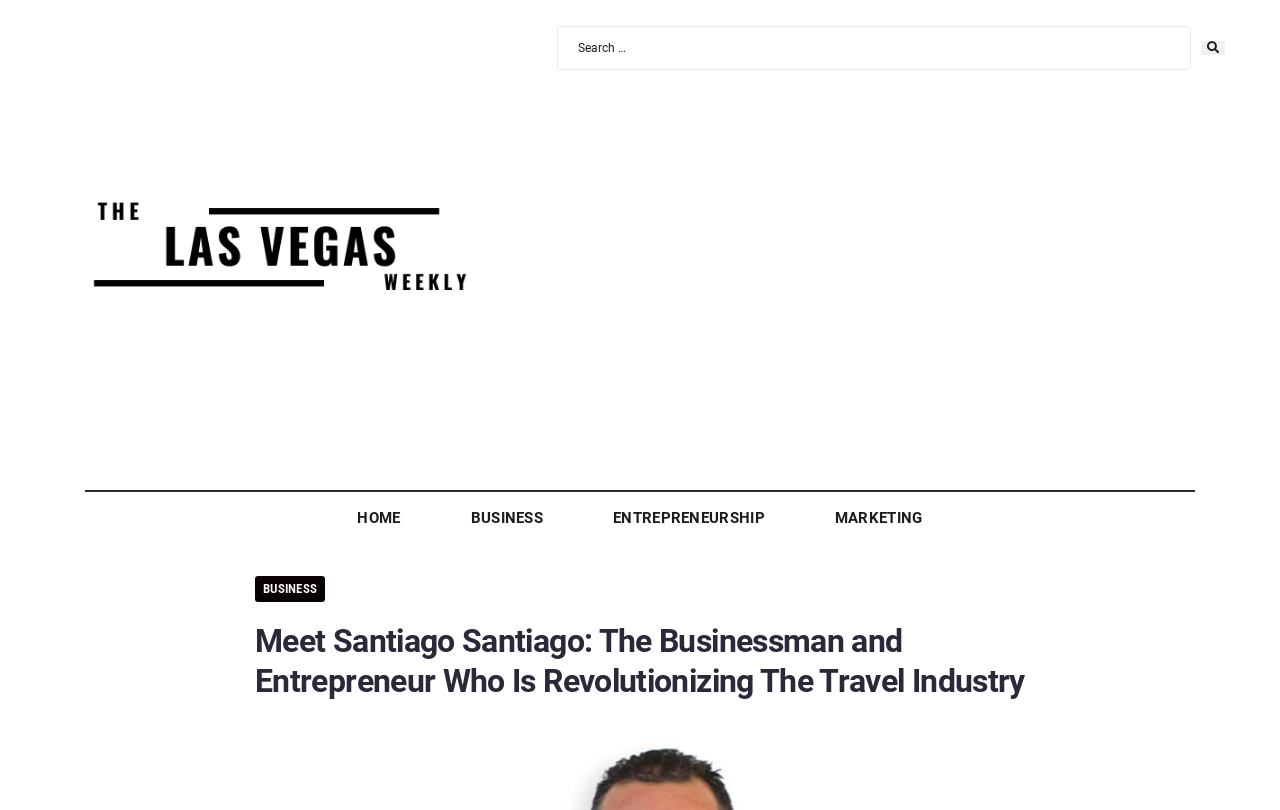Give a short answer to this question using one word or a phrase:
What is the name of the businessman featured?

Santiago Santiago